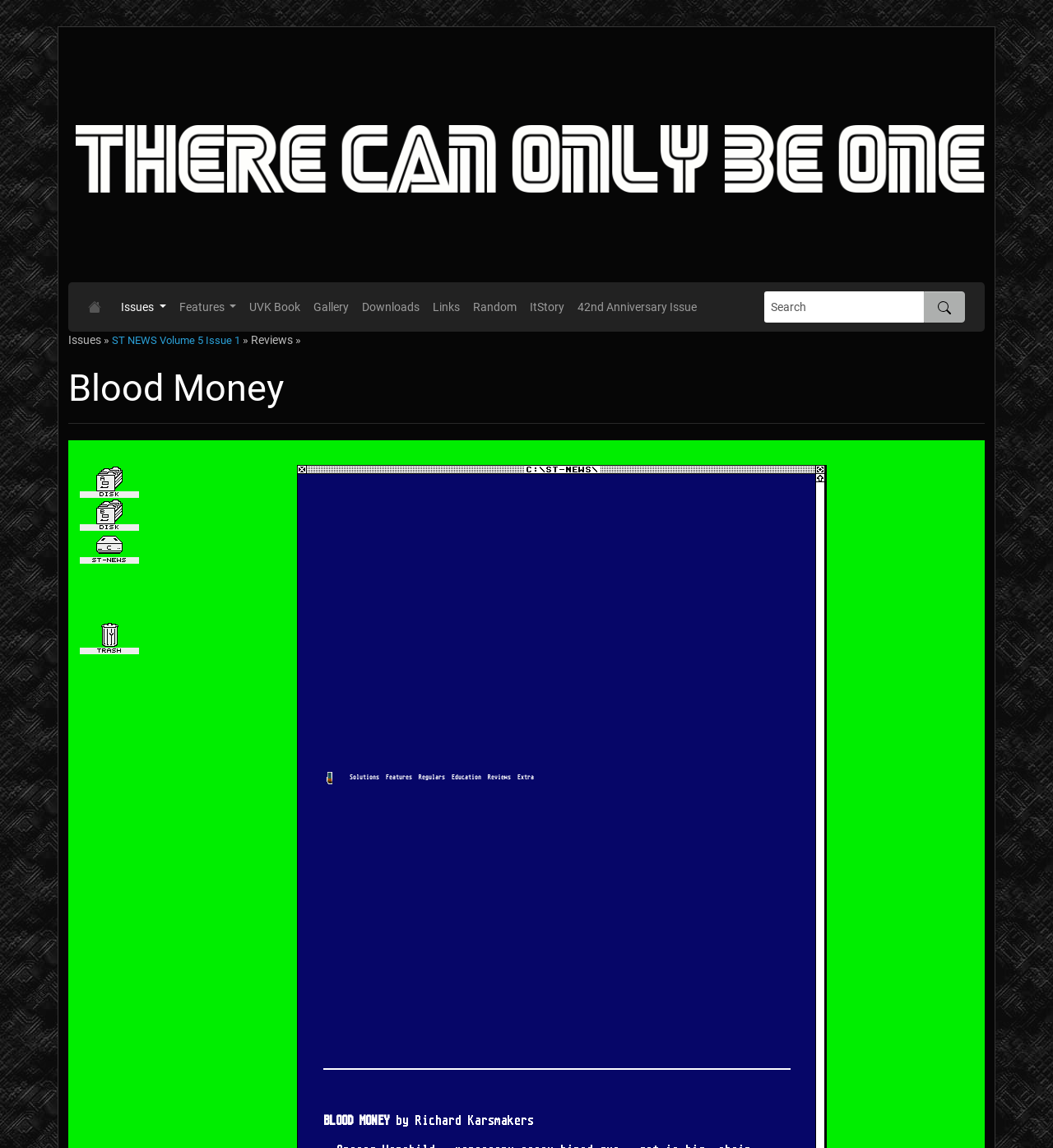Describe all the visual and textual components of the webpage comprehensively.

The webpage is dedicated to ST NEWS, an Atari ST/TT/Falcon multimedia disk magazine that was published from 1986 to 1996. At the top, there is a link to skip to the main content. Below that, there is a navigation menu with links to various sections, including "Issues", "Features", "UVK Book", "Gallery", "Downloads", "Links", "Random", and "ItStory". To the right of the navigation menu, there is a search bar with a search button.

On the main content area, there is a heading "Blood Money" followed by a passage of text that appears to be a story or article. The text is divided into multiple paragraphs, each with a few sentences. The story seems to be about a character named Cronos Warchild, a mercenary, who is sitting in a chair holding a newspaper. The story describes the scene and Cronos' actions, including his gaze being unfocused and the sounds coming from the kitchen.

Throughout the passage, there are no images, but there are links to other sections of the website, such as "Solutions", "Features", "Regulars", "Education", "Reviews", and "Extra". These links are scattered throughout the text, often at the beginning of paragraphs or sentences.

At the bottom of the page, there is a section with links to specific issues of the magazine, including "ST NEWS Volume 5 Issue 1".